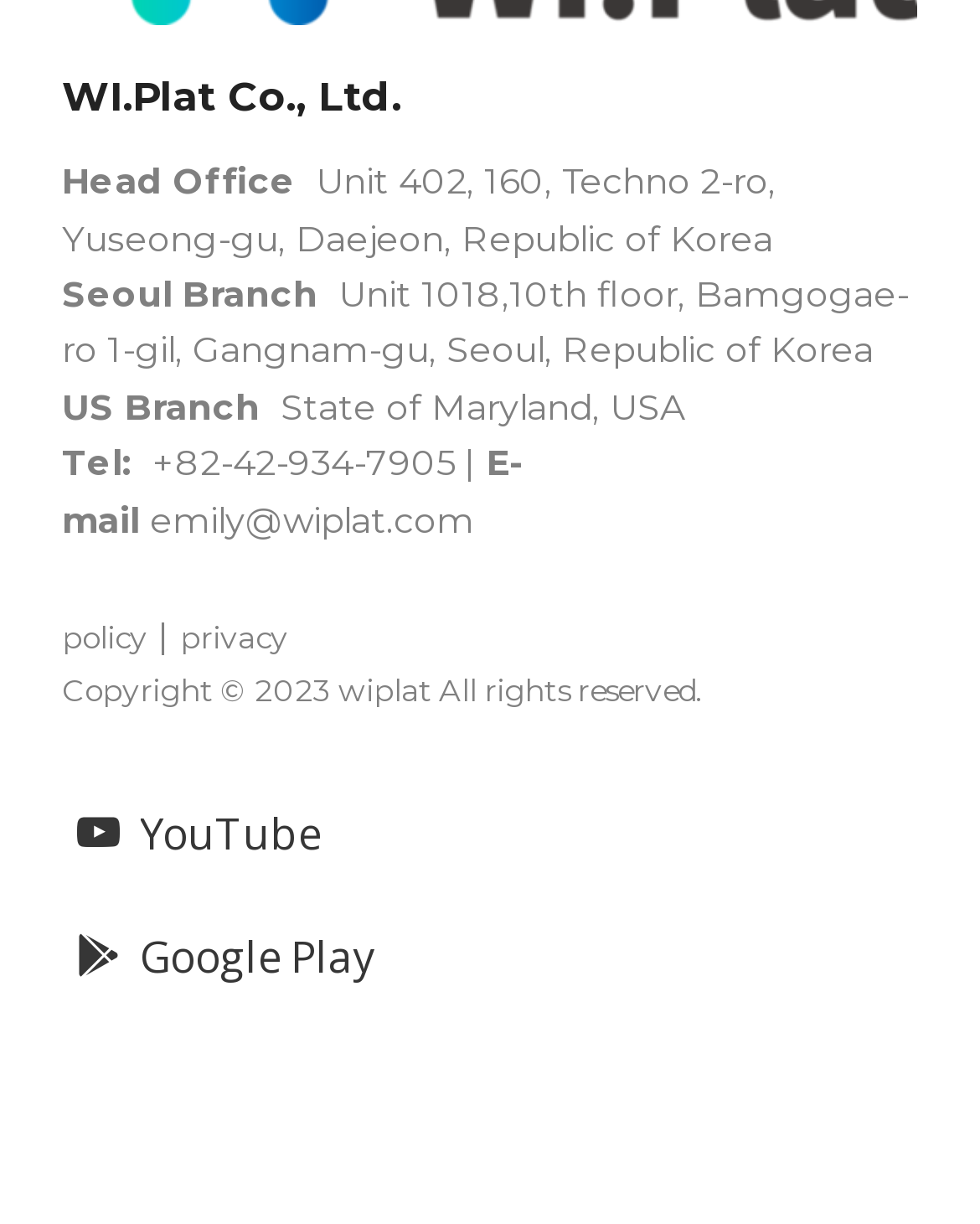What is the phone number of the company?
Using the details from the image, give an elaborate explanation to answer the question.

The phone number is mentioned in the contact information section of the webpage, which is '+82-42-934-7905'.